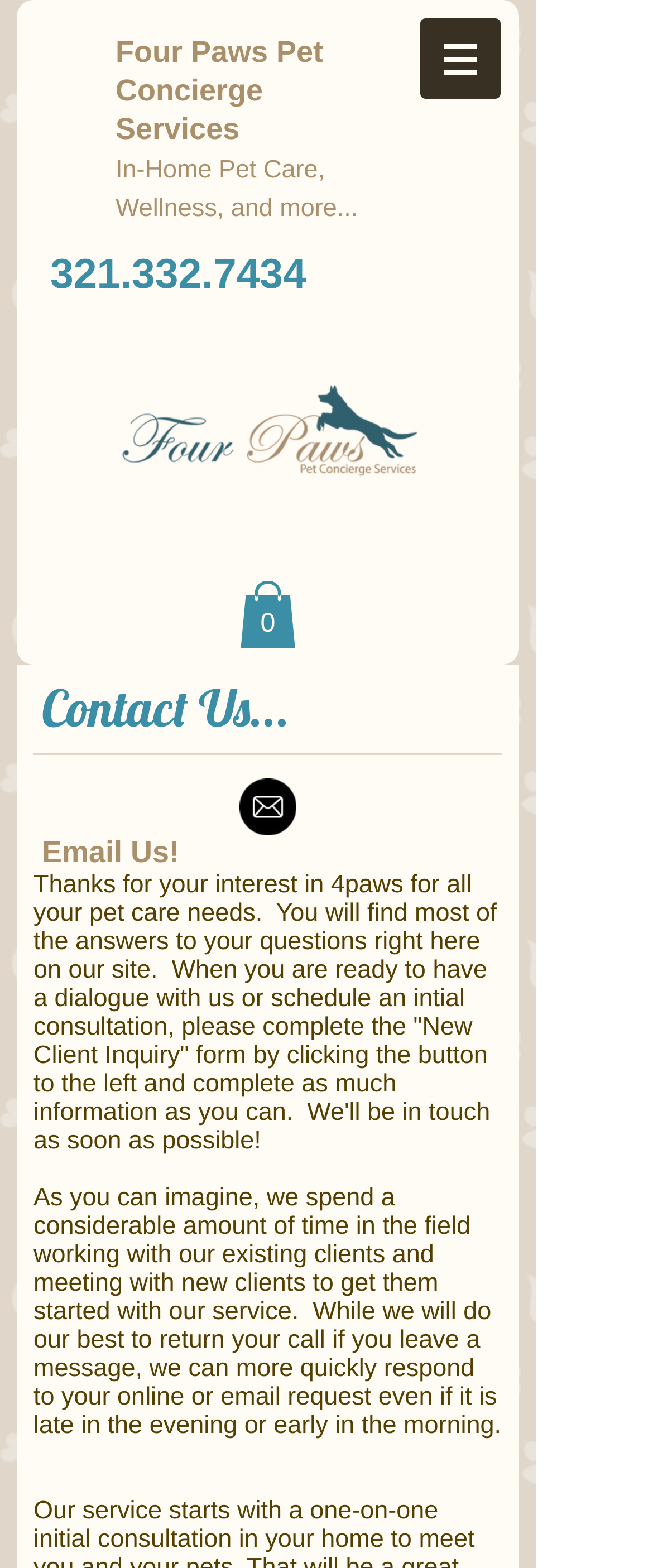What is the phone number to contact?
From the image, respond with a single word or phrase.

321.332.7434